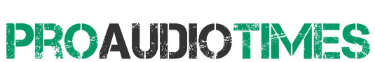Please answer the following question using a single word or phrase: 
What is the focus of the publication?

Music releases and industry reviews